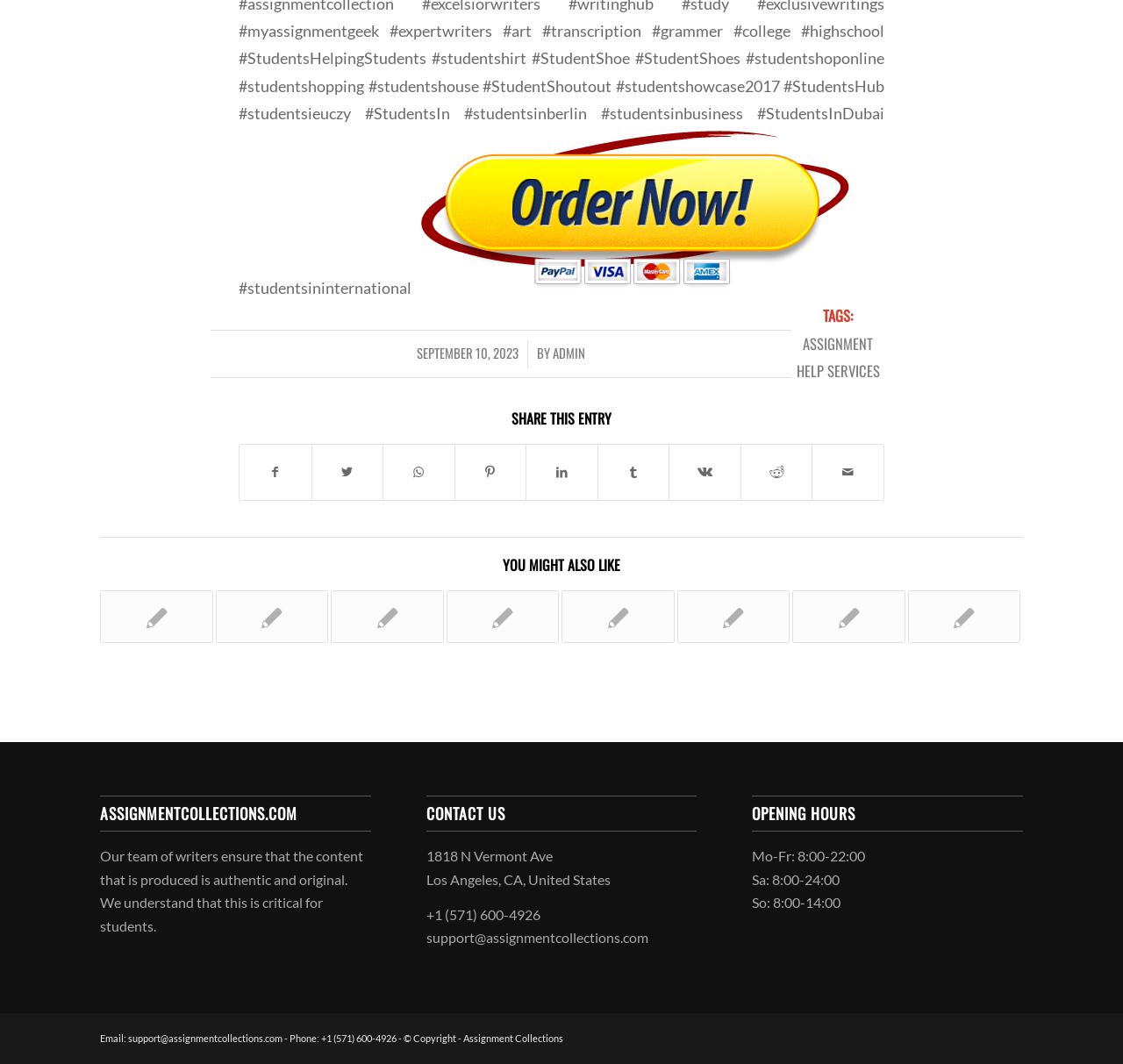Please reply to the following question using a single word or phrase: 
What is the purpose of the 'YOU MIGHT ALSO LIKE' section?

To suggest related entries